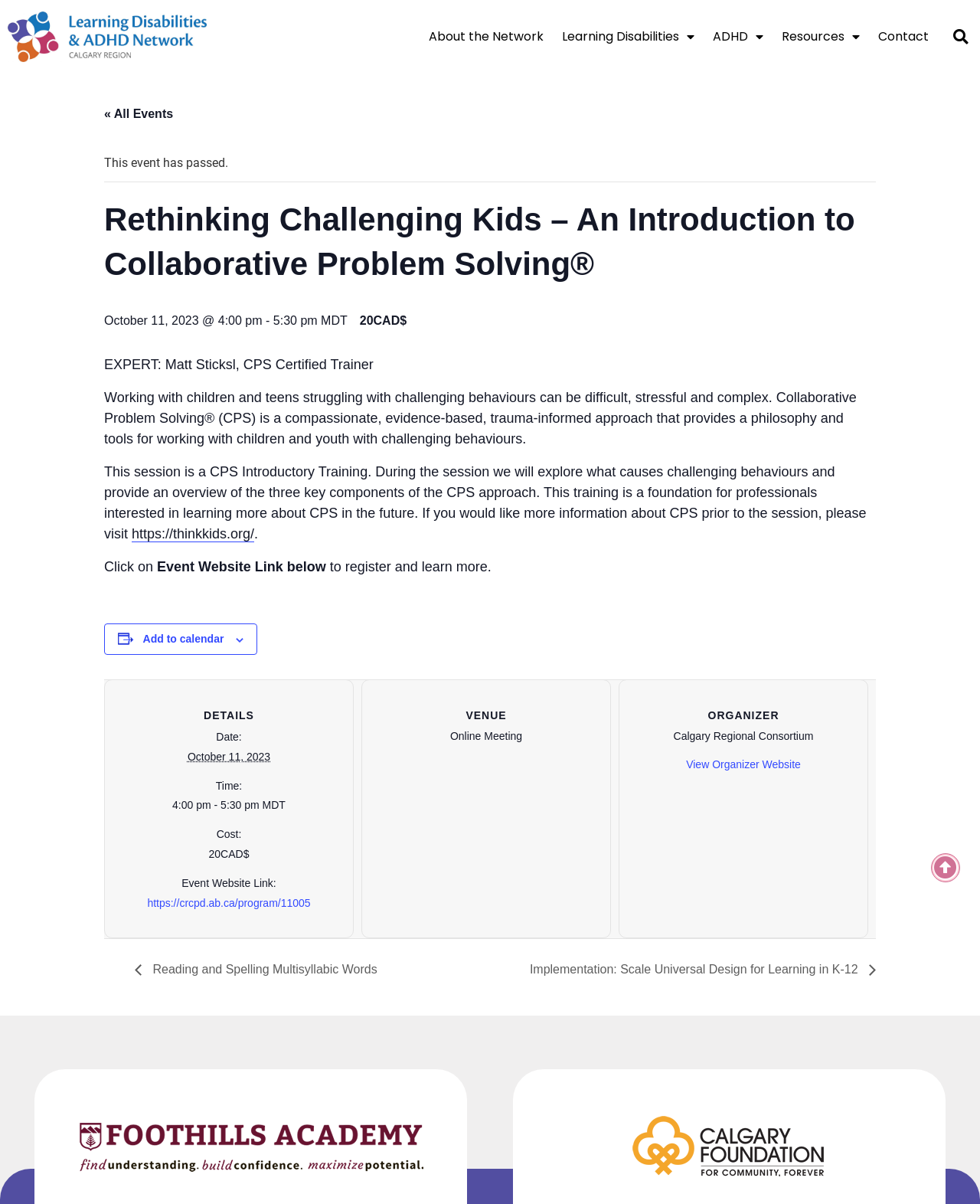Use a single word or phrase to answer the following:
What is the date of the event?

October 11, 2023